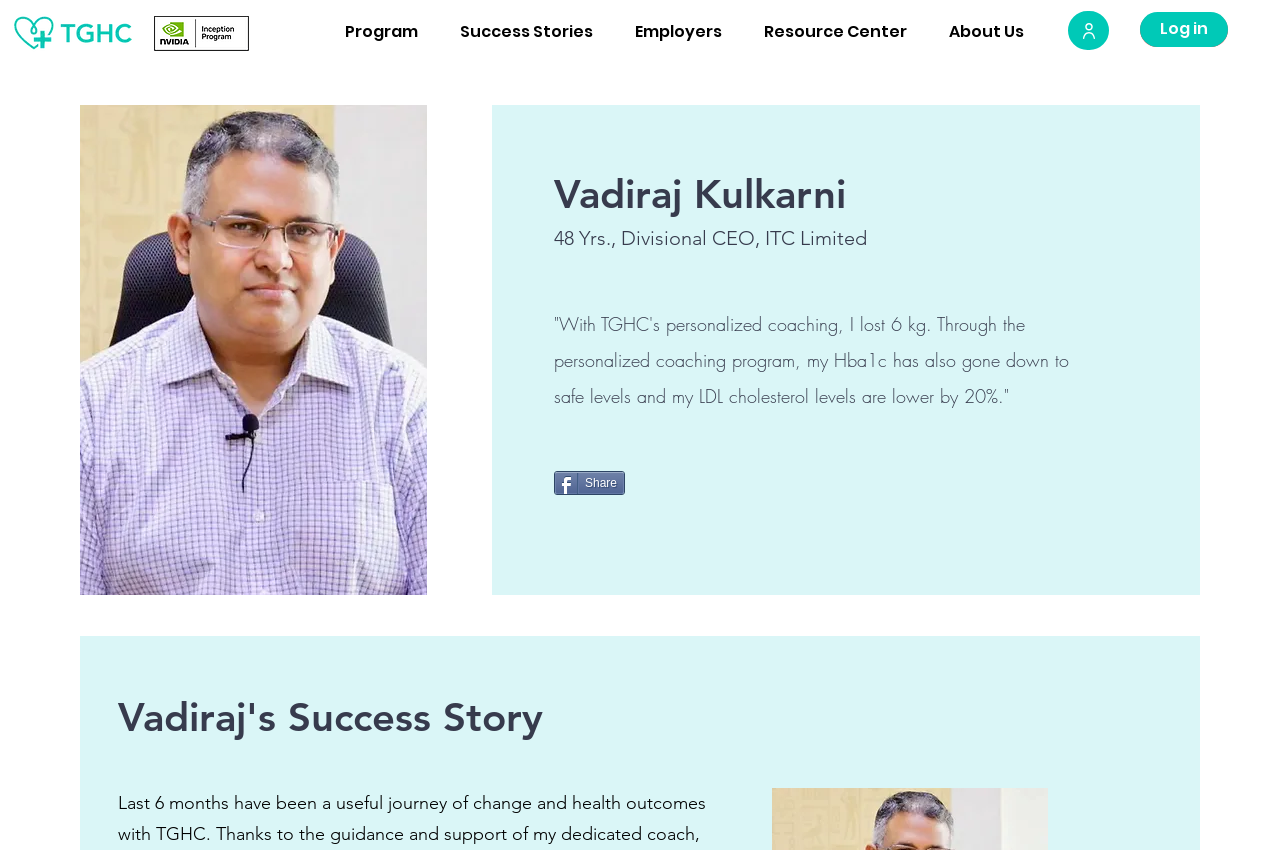Please locate the bounding box coordinates of the region I need to click to follow this instruction: "Visit the Resource Center".

[0.58, 0.012, 0.724, 0.064]